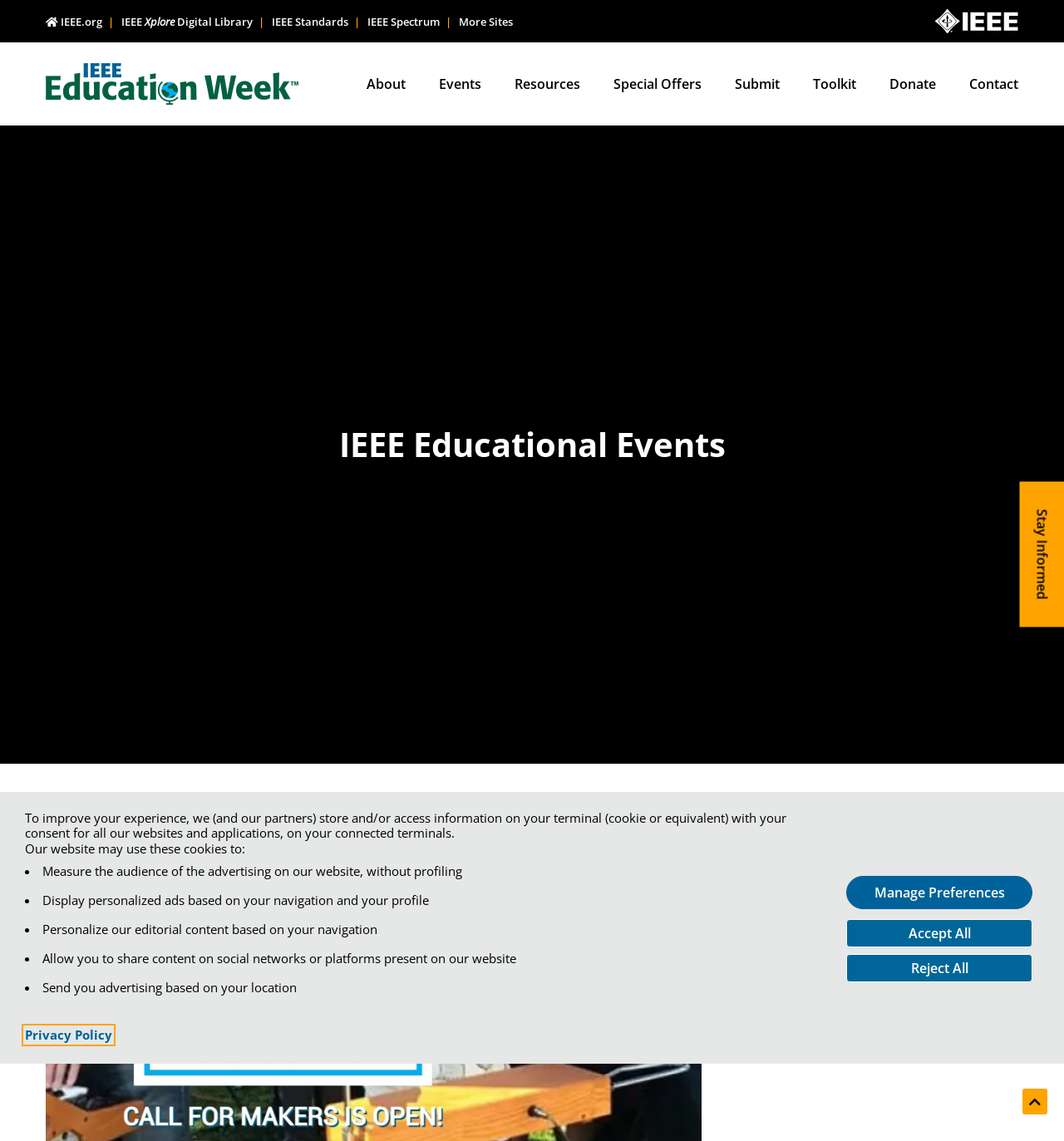What is the main topic of the webpage?
Carefully analyze the image and provide a thorough answer to the question.

The webpage appears to be an archive of educational events related to IEEE, as indicated by the heading 'IEEE Educational Events' and the presence of links to various IEEE resources.